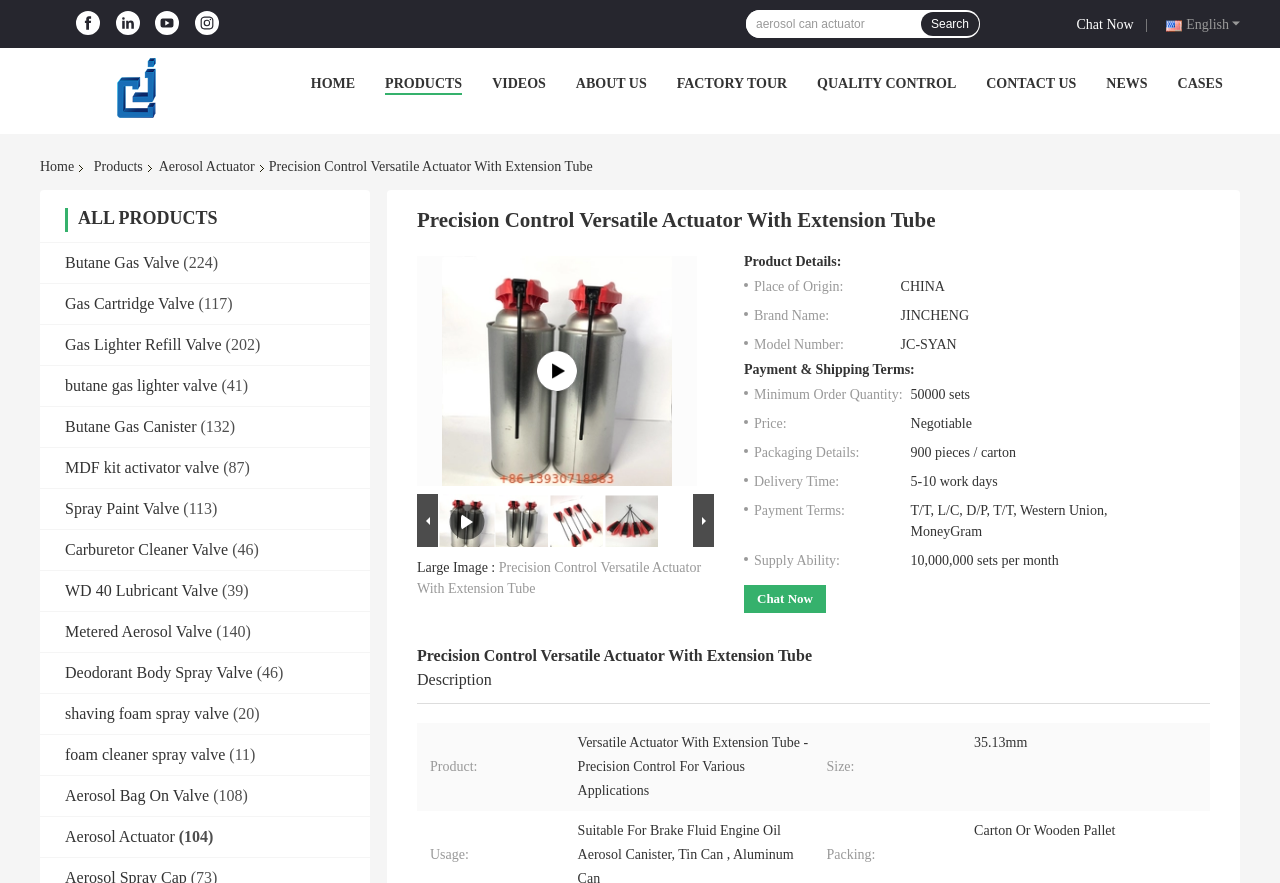Please find the bounding box coordinates of the element that must be clicked to perform the given instruction: "Go to the home page". The coordinates should be four float numbers from 0 to 1, i.e., [left, top, right, bottom].

[0.031, 0.179, 0.064, 0.199]